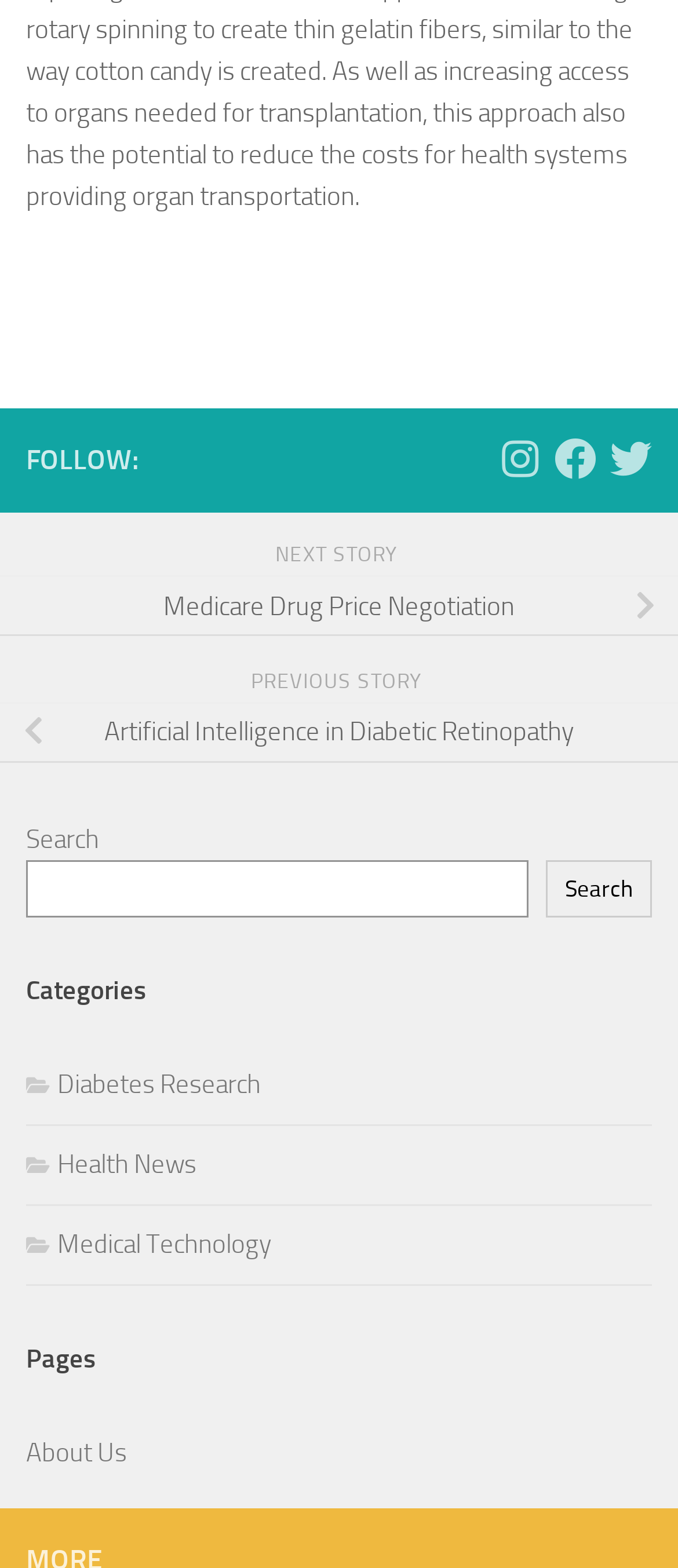Predict the bounding box coordinates for the UI element described as: "Medicare Drug Price Negotiation". The coordinates should be four float numbers between 0 and 1, presented as [left, top, right, bottom].

[0.0, 0.367, 1.0, 0.406]